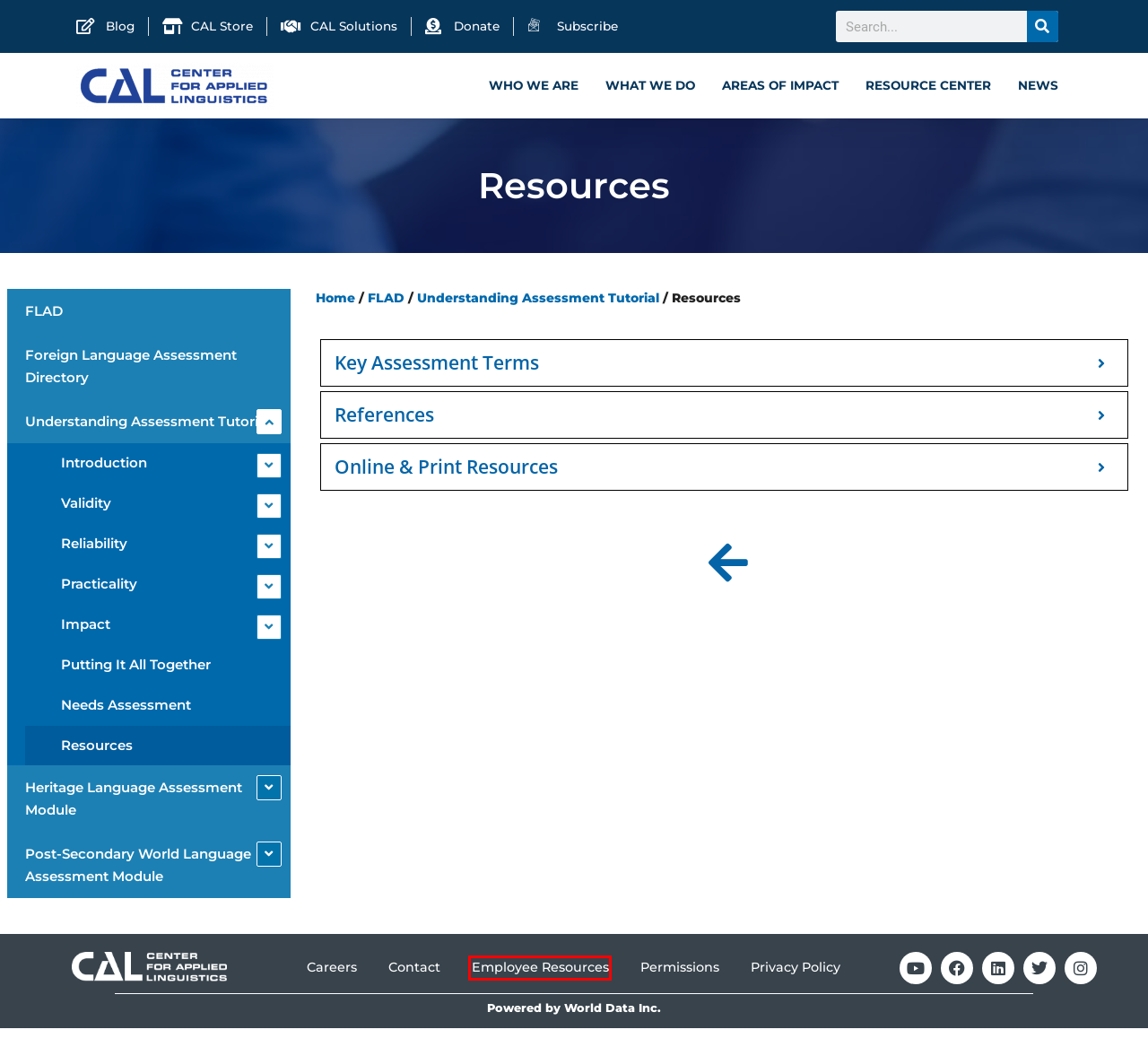Review the screenshot of a webpage that includes a red bounding box. Choose the most suitable webpage description that matches the new webpage after clicking the element within the red bounding box. Here are the candidates:
A. News and Events - Center for Applied Linguistics
B. Impact - Center for Applied Linguistics
C. Donate - Center for Applied Linguistics
D. Practicality - Center for Applied Linguistics
E. Employee Resources - Center for Applied Linguistics
F. WDI
G. Needs Assessment - Center for Applied Linguistics
H. Blog - Center for Applied Linguistics

E